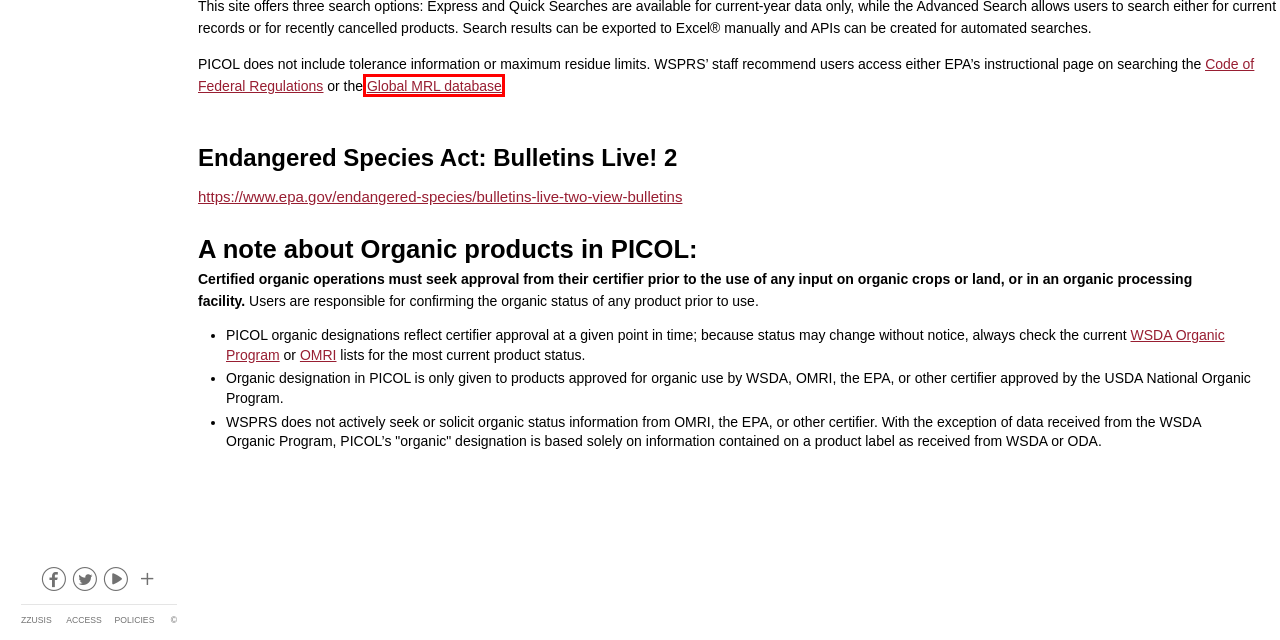Given a screenshot of a webpage with a red bounding box around an element, choose the most appropriate webpage description for the new page displayed after clicking the element within the bounding box. Here are the candidates:
A. OMRI Lists | Organic Materials Review Institute
B. Bryant Christie Inc. | Open, access, and develop markets with a focus…
C. WSU Authentication | Washington State University
D. Bulletins Live! Two -- View the Bulletins | US EPA
E. Access at WSU |  Washington State University
F. Washington State University Policies |  Washington State University
G. Social Media at WSU |  Washington State University
H. How to Search for Tolerances for Pesticide Ingredients in the Code of Federal Regulations | US EPA

B